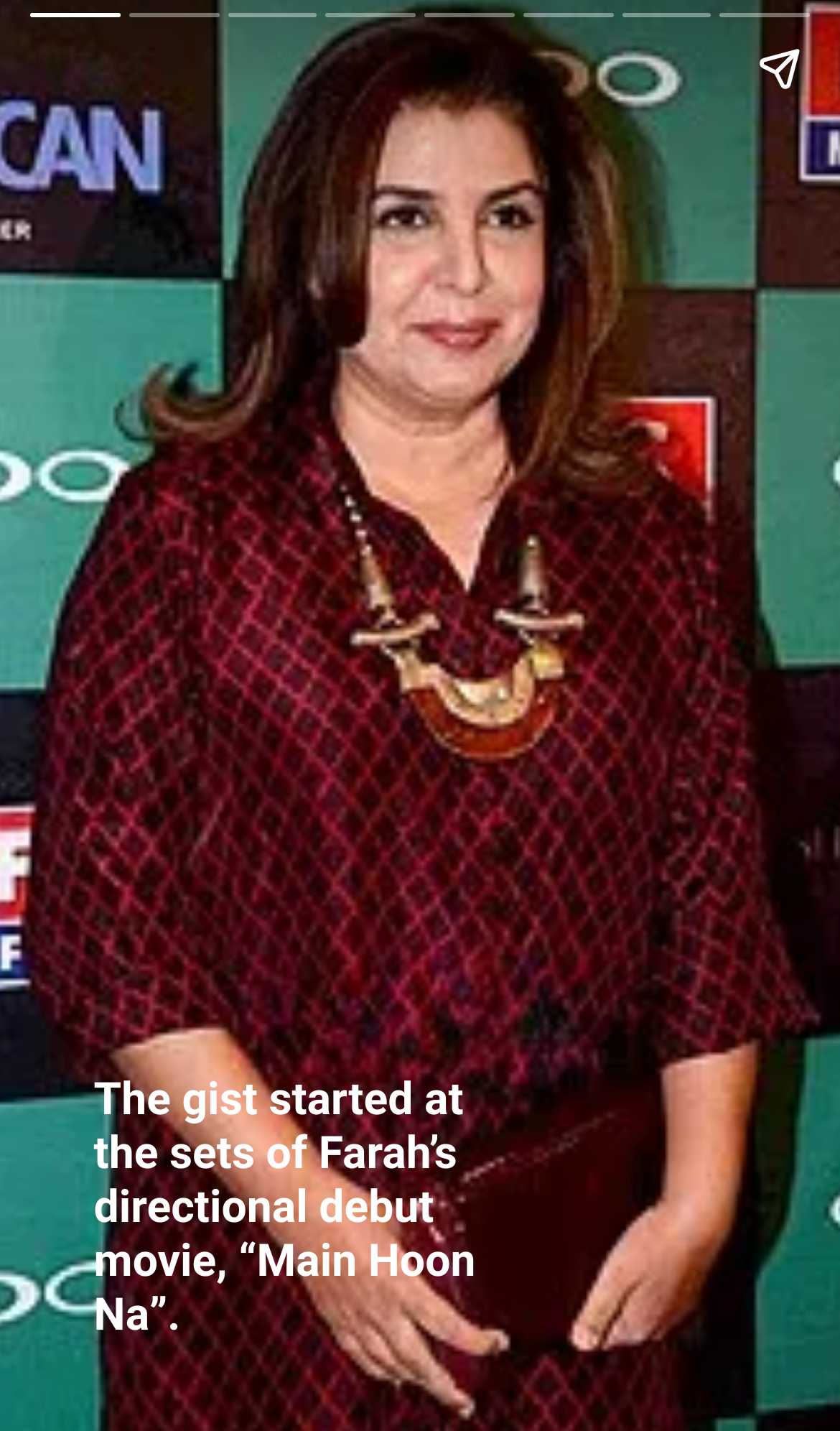Given the description of the UI element: "aria-label="Share story"", predict the bounding box coordinates in the form of [left, top, right, bottom], with each value being a float between 0 and 1.

[0.867, 0.012, 0.99, 0.084]